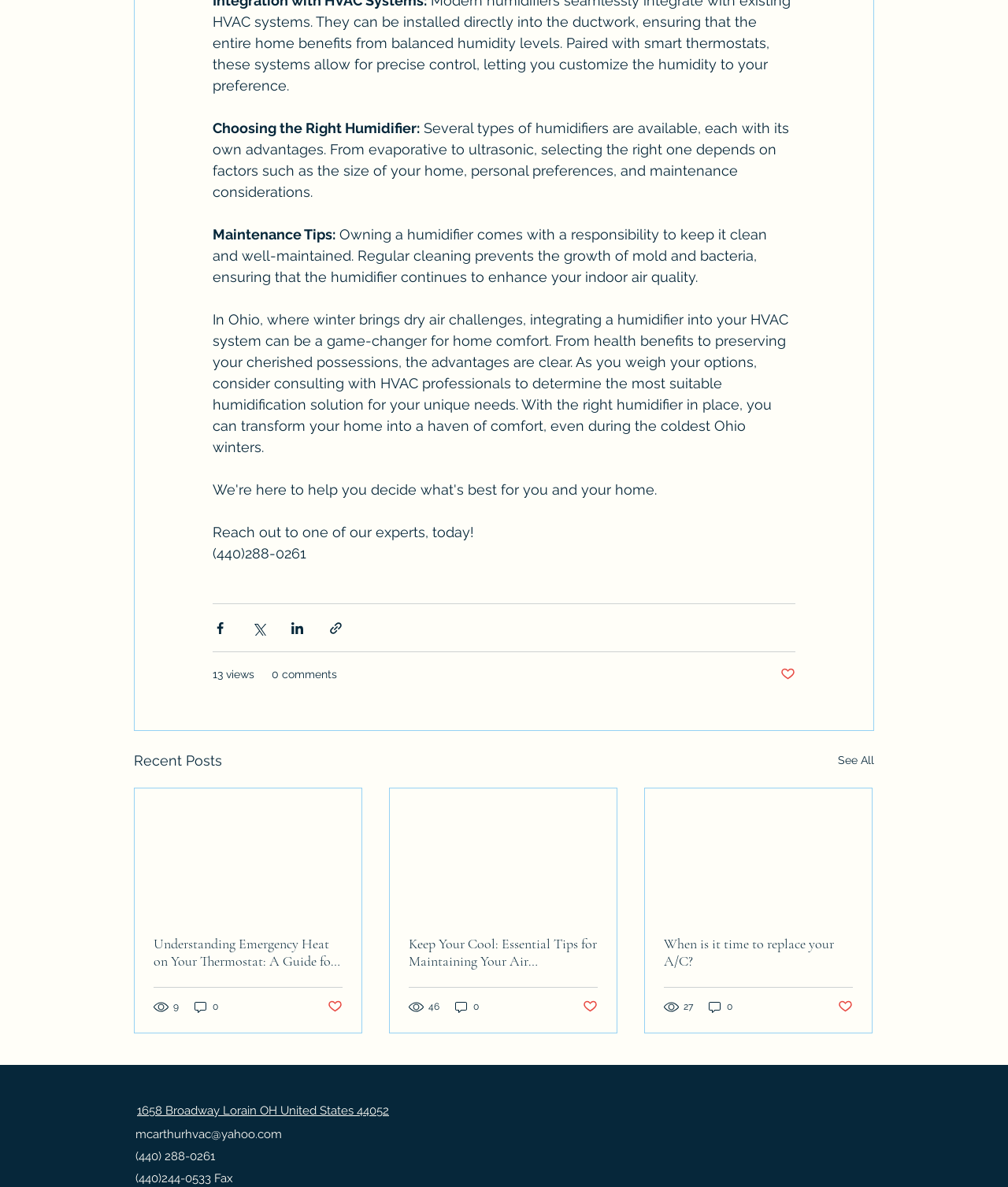Respond with a single word or phrase to the following question:
What is the address of the business?

1658 Broadway Lorain OH United States 44052